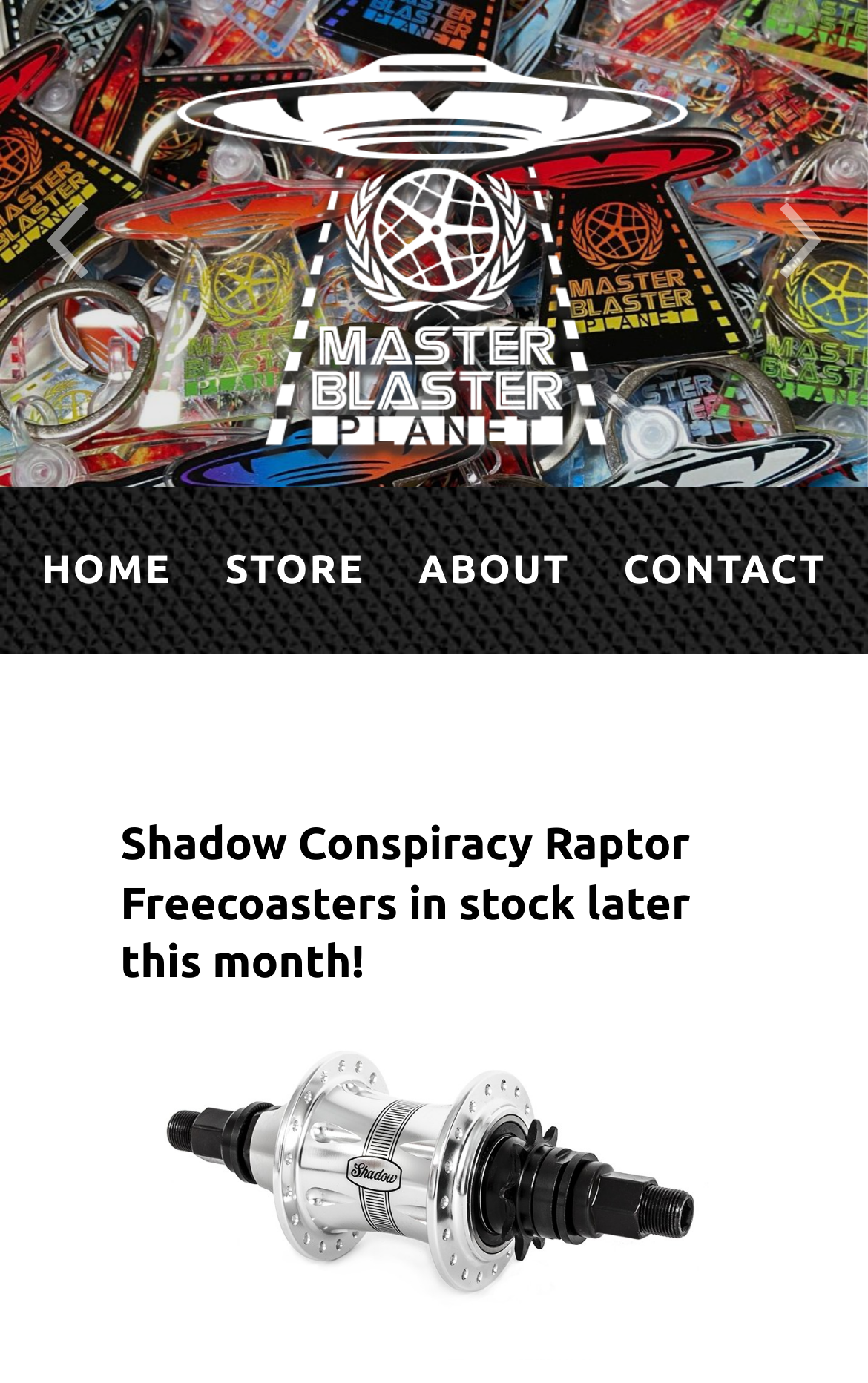Provide the bounding box coordinates for the UI element that is described by this text: "title="Show More Social Sharing"". The coordinates should be in the form of four float numbers between 0 and 1: [left, top, right, bottom].

None